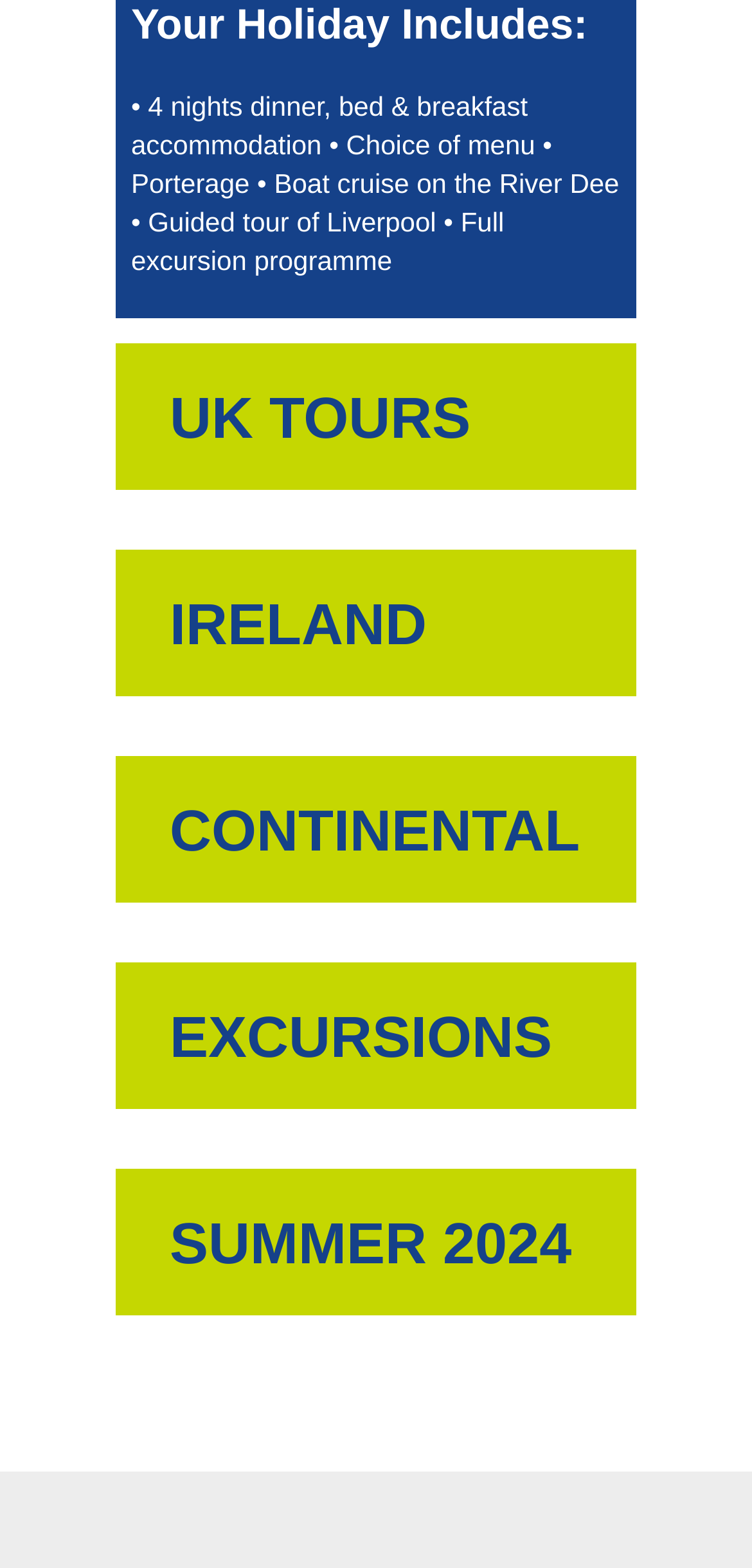Show the bounding box coordinates for the HTML element described as: "EXCURSIONS".

[0.154, 0.614, 0.846, 0.707]